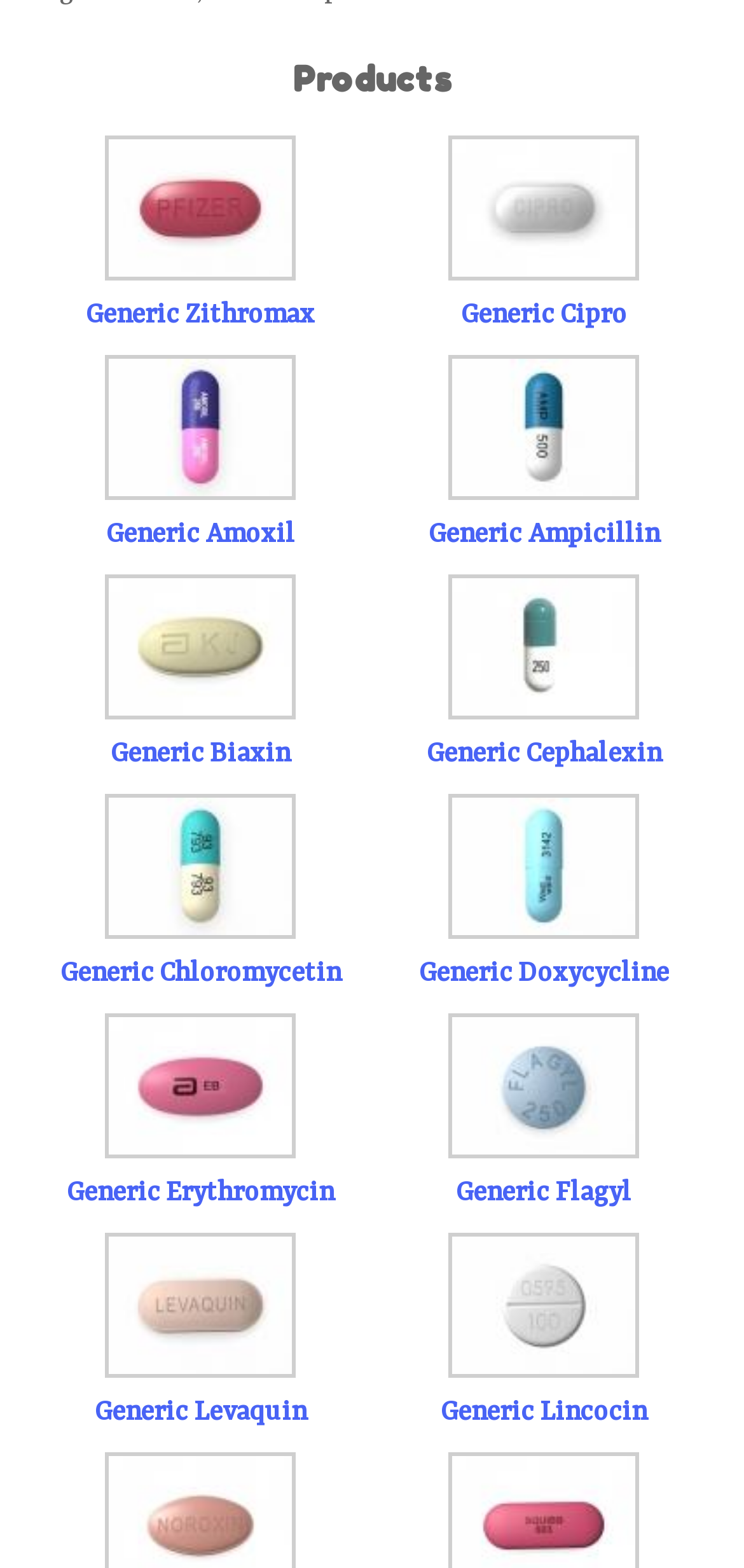What is the name of the first product listed?
Utilize the information in the image to give a detailed answer to the question.

The first description list on the webpage has an image with the description 'Zithromax', and a link to 'Generic Zithromax'. Therefore, the name of the first product listed is Zithromax.